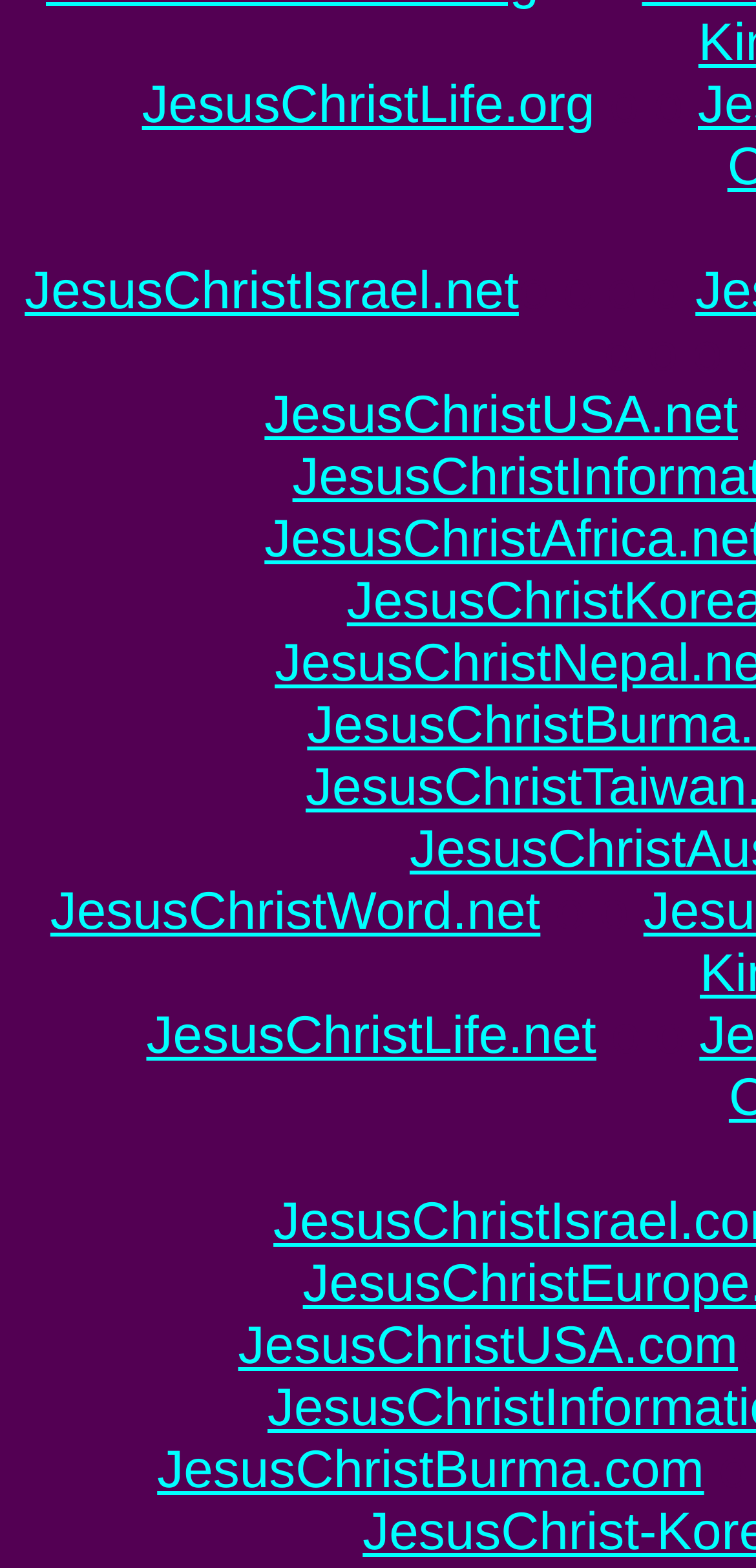What is the last link on the webpage?
Deliver a detailed and extensive answer to the question.

By analyzing the bounding box coordinates, I found that the link 'JesusChristBurma.com' has the largest y1 value (0.918) among all links, indicating it is located at the bottom of the webpage.